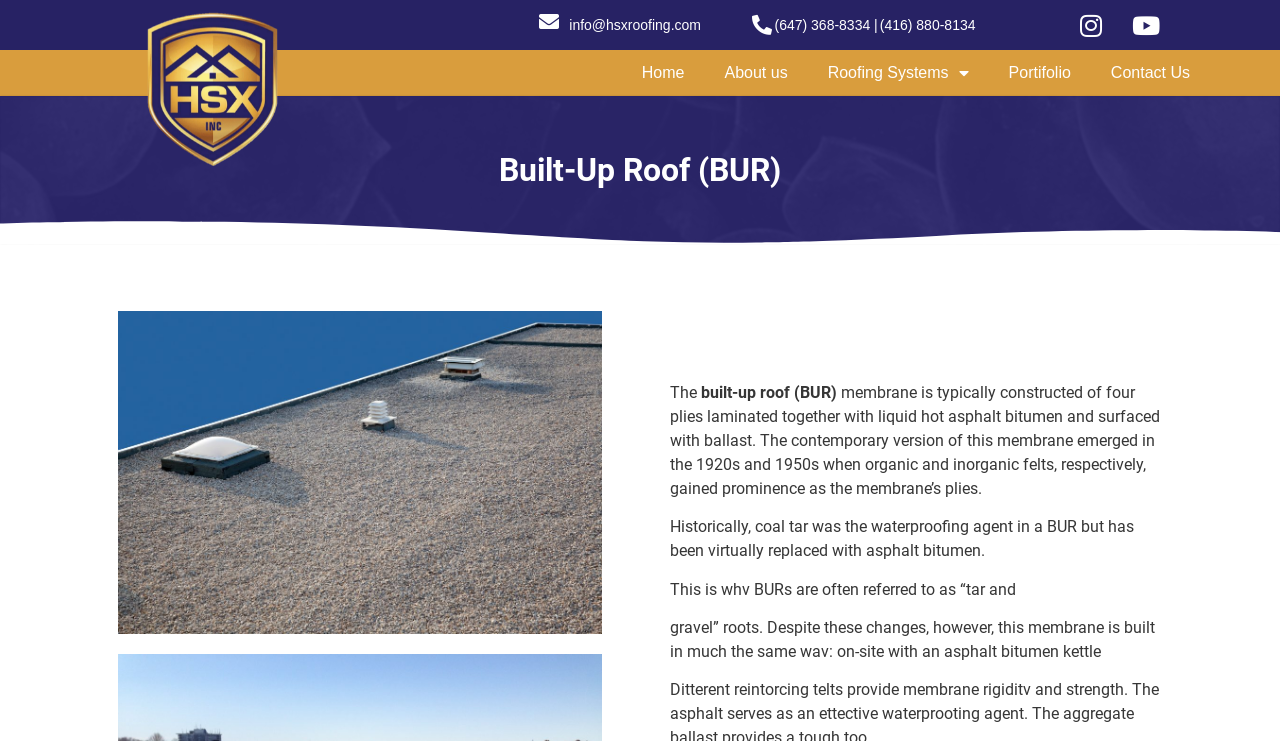Please determine the bounding box coordinates of the element to click in order to execute the following instruction: "Open the 'Roofing Systems' menu". The coordinates should be four float numbers between 0 and 1, specified as [left, top, right, bottom].

[0.631, 0.067, 0.772, 0.13]